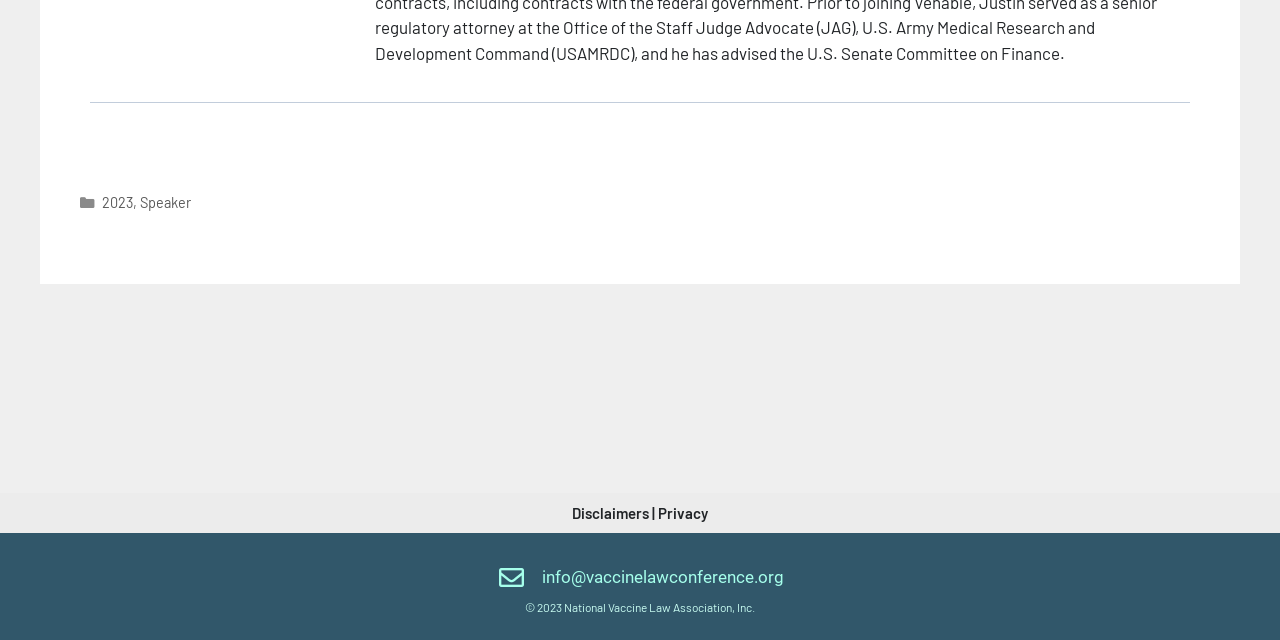Identify the bounding box coordinates for the UI element that matches this description: "Disclaimers | Privacy".

[0.431, 0.77, 0.569, 0.832]